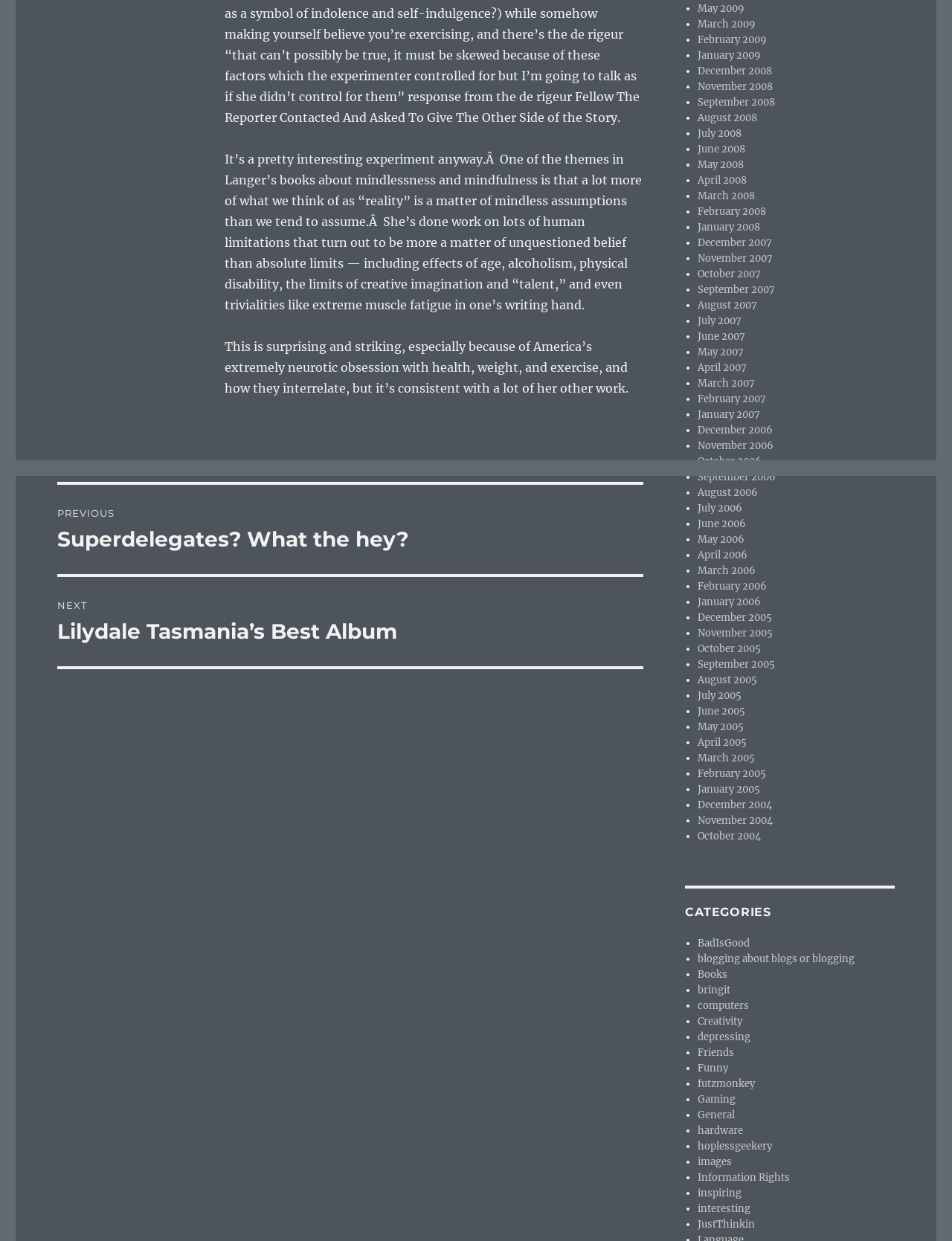Give the bounding box coordinates for this UI element: "Books". The coordinates should be four float numbers between 0 and 1, arranged as [left, top, right, bottom].

[0.733, 0.78, 0.764, 0.79]